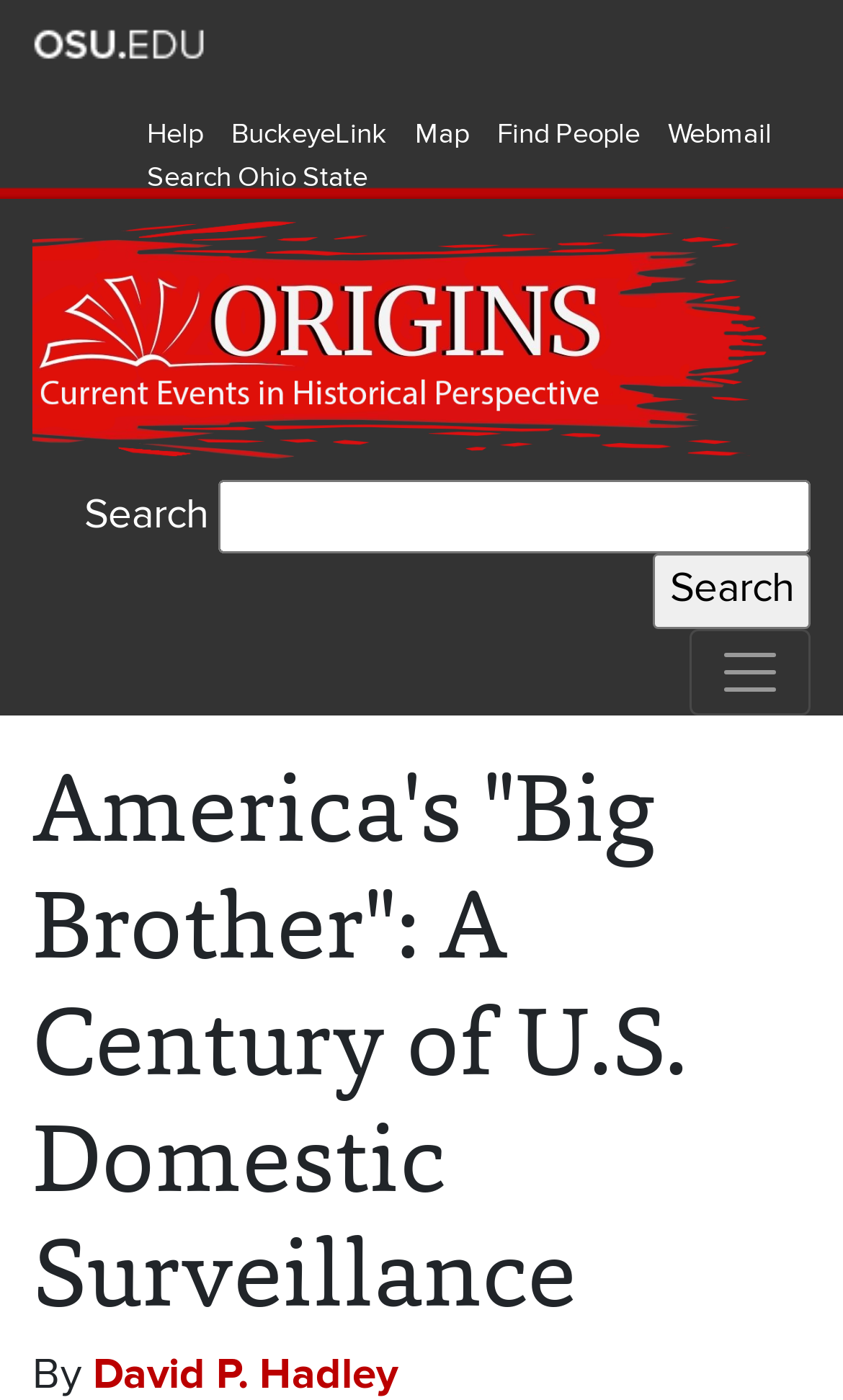Please find the main title text of this webpage.

America's "Big Brother": A Century of U.S. Domestic Surveillance